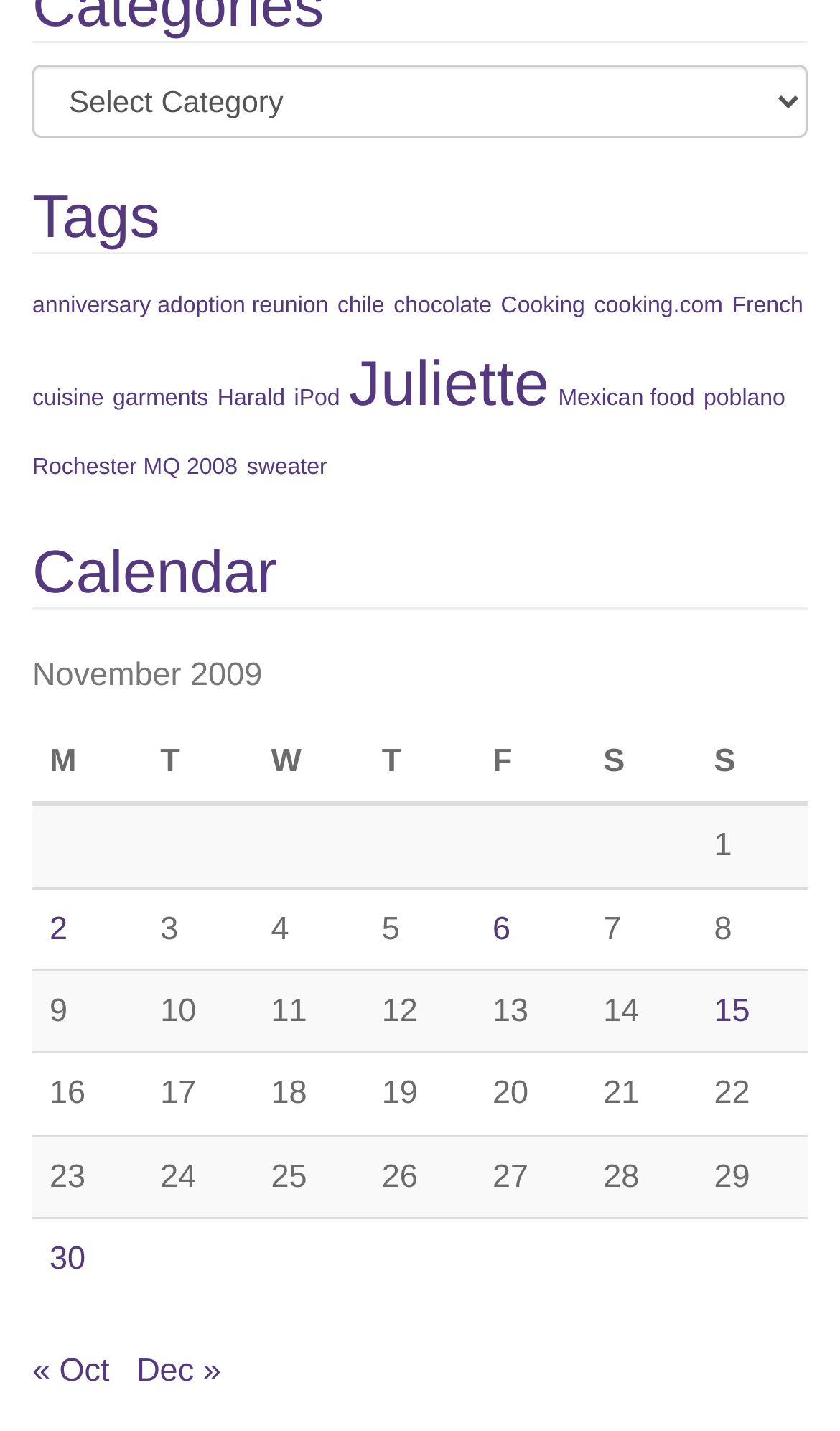What is the next month in the calendar navigation?
From the screenshot, supply a one-word or short-phrase answer.

Dec